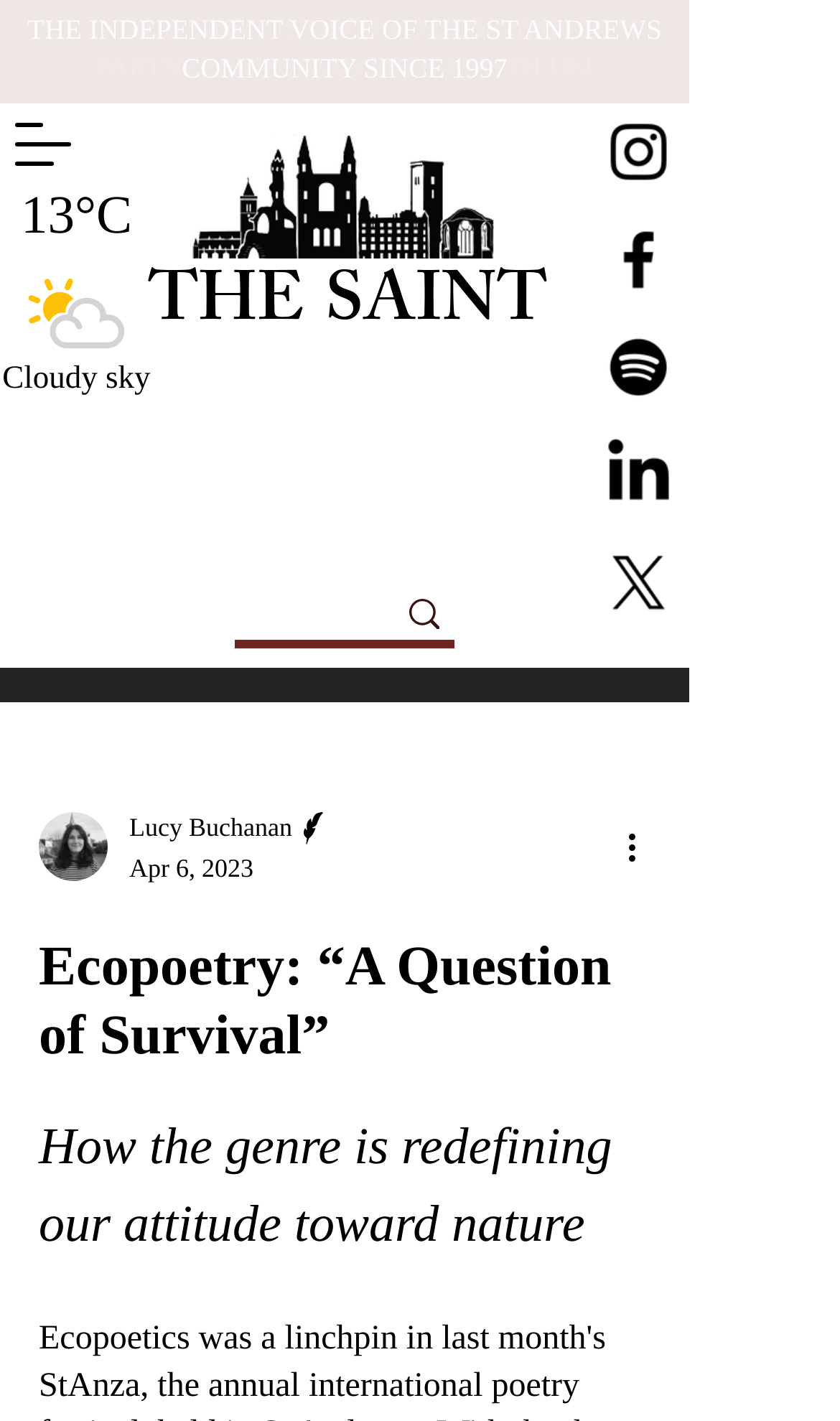Extract the top-level heading from the webpage and provide its text.

THE INDEPENDENT VOICE OF THE ST ANDREWS COMMUNITY SINCE 1997